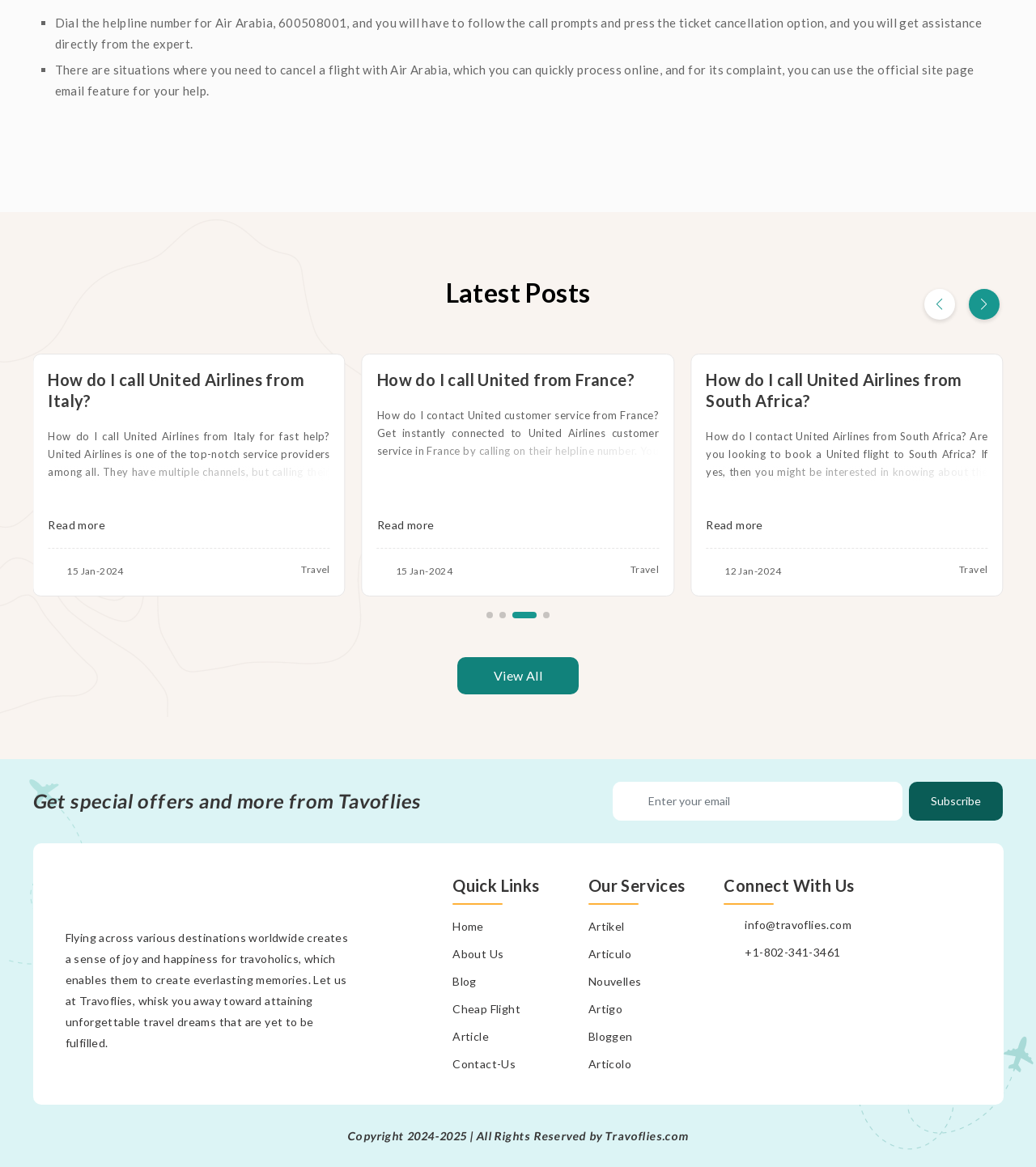Provide a brief response using a word or short phrase to this question:
What is the email address to contact Travoflies?

info@travoflies.com